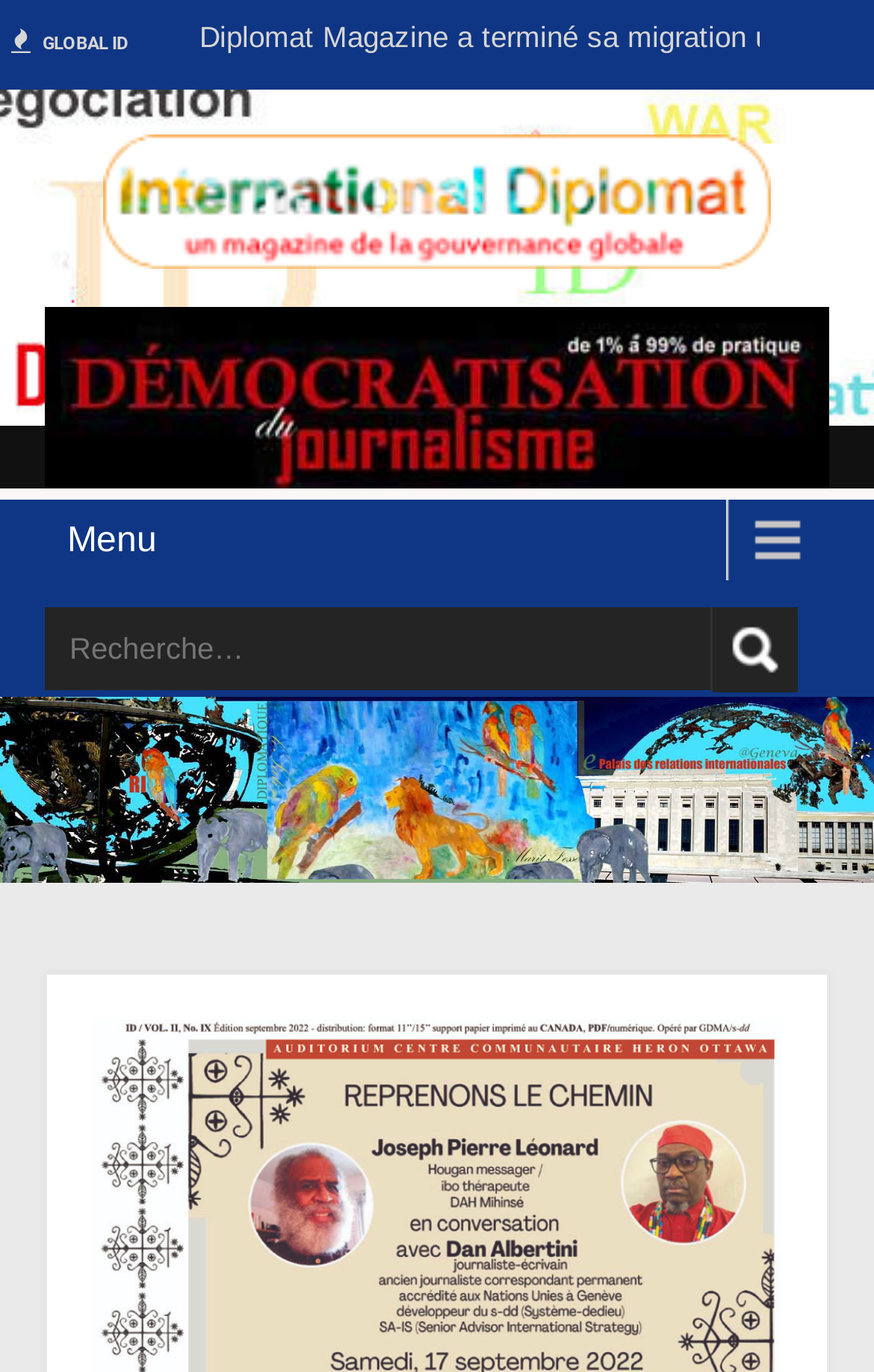How many images are on the top navigation bar?
Look at the screenshot and respond with a single word or phrase.

2